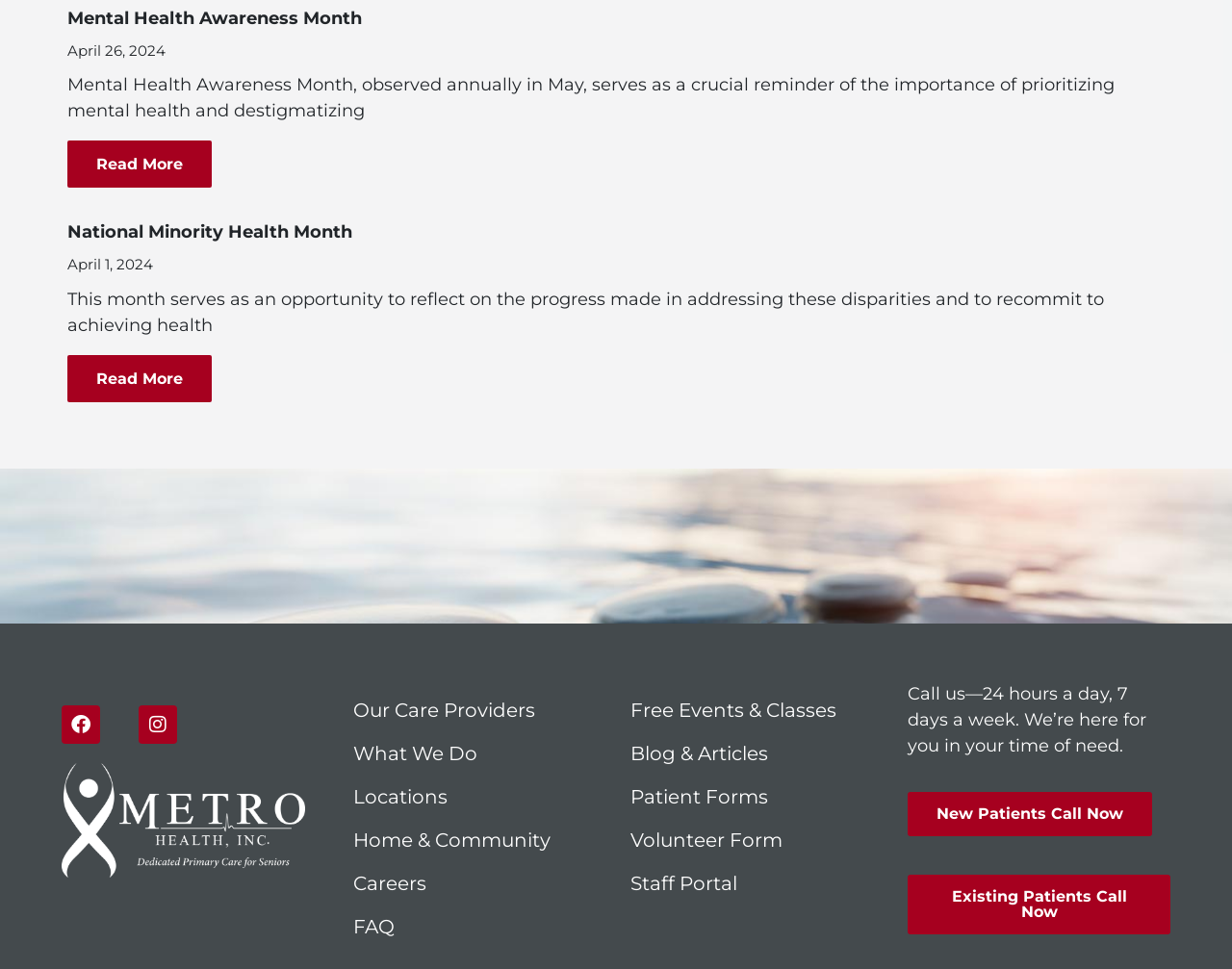What is the purpose of National Minority Health Month? From the image, respond with a single word or brief phrase.

Reflect on progress and recommit to health